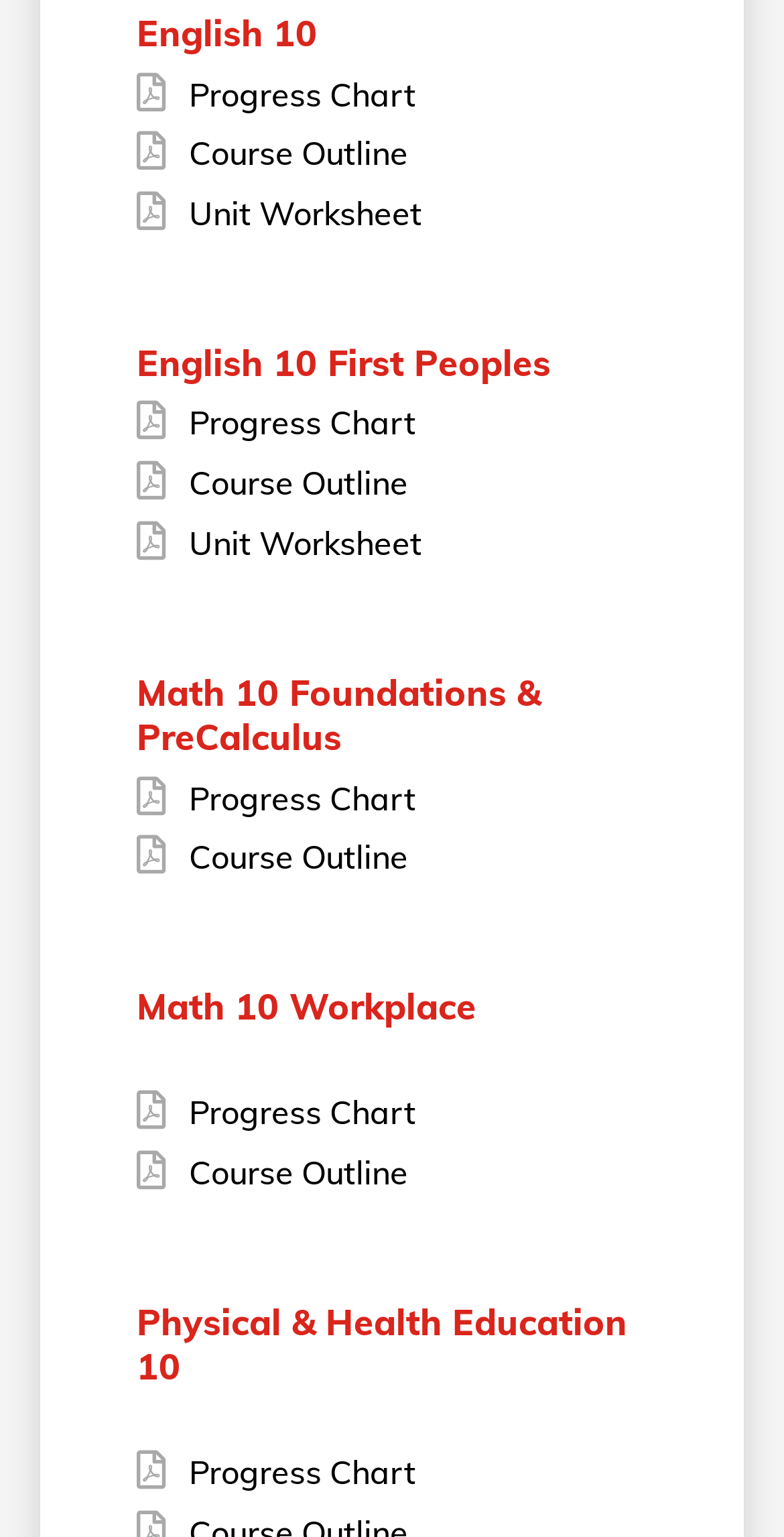How many courses are listed?
Please use the image to provide a one-word or short phrase answer.

4